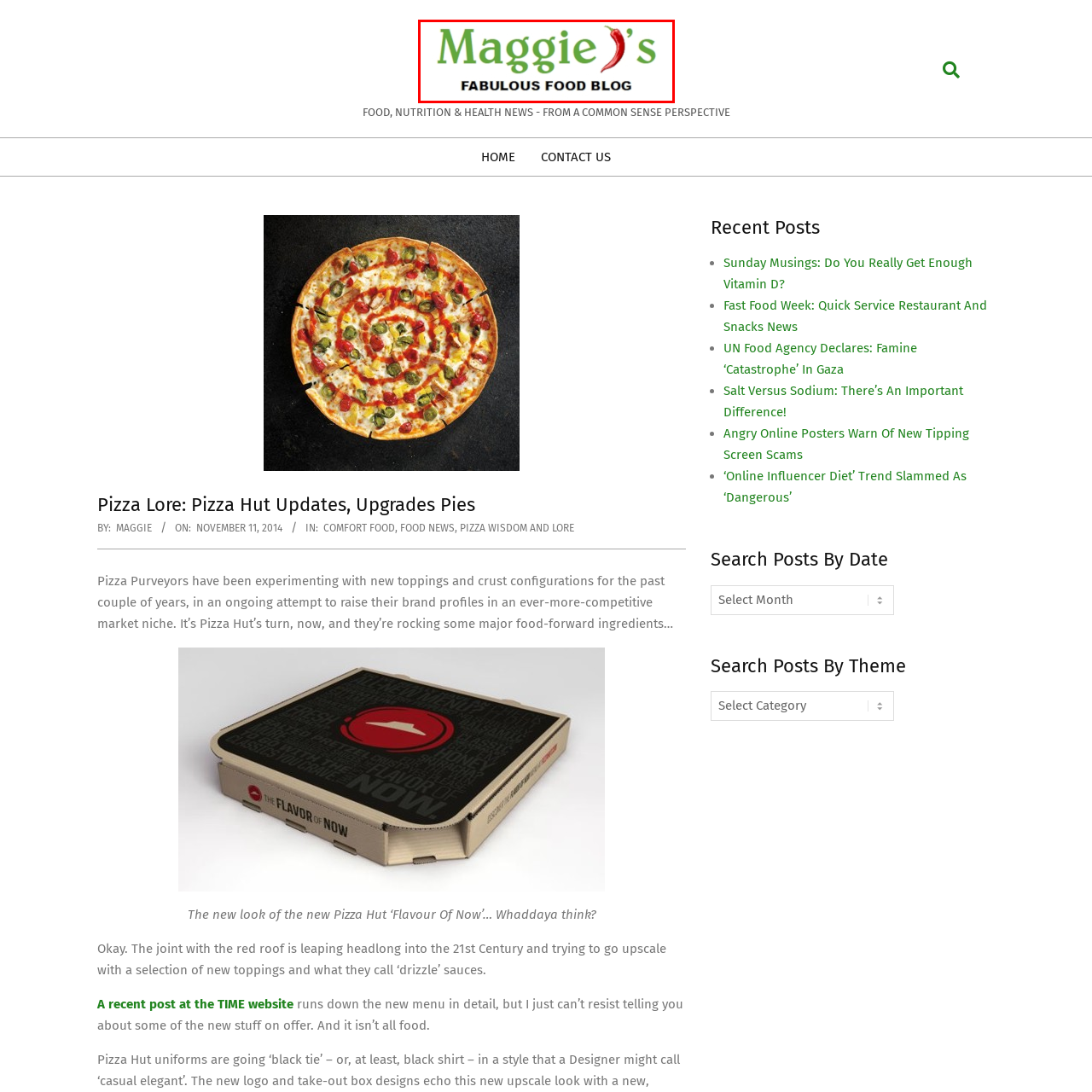Elaborate on the scene depicted inside the red bounding box.

This image features the logo for "Maggie's Fabulous Food Blog," highlighted by a vibrant green font that captures the lively essence of culinary exploration. The logo prominently includes a playful red chili pepper, symbolizing a zest for flavor and creativity in food. The blog, dedicated to food, nutrition, and health news, promises readers an engaging perspective and a plethora of delightful recipes and insights. The combination of the lively colors and playful design sets an inviting tone for food enthusiasts looking to discover new ideas and trends in the culinary world.